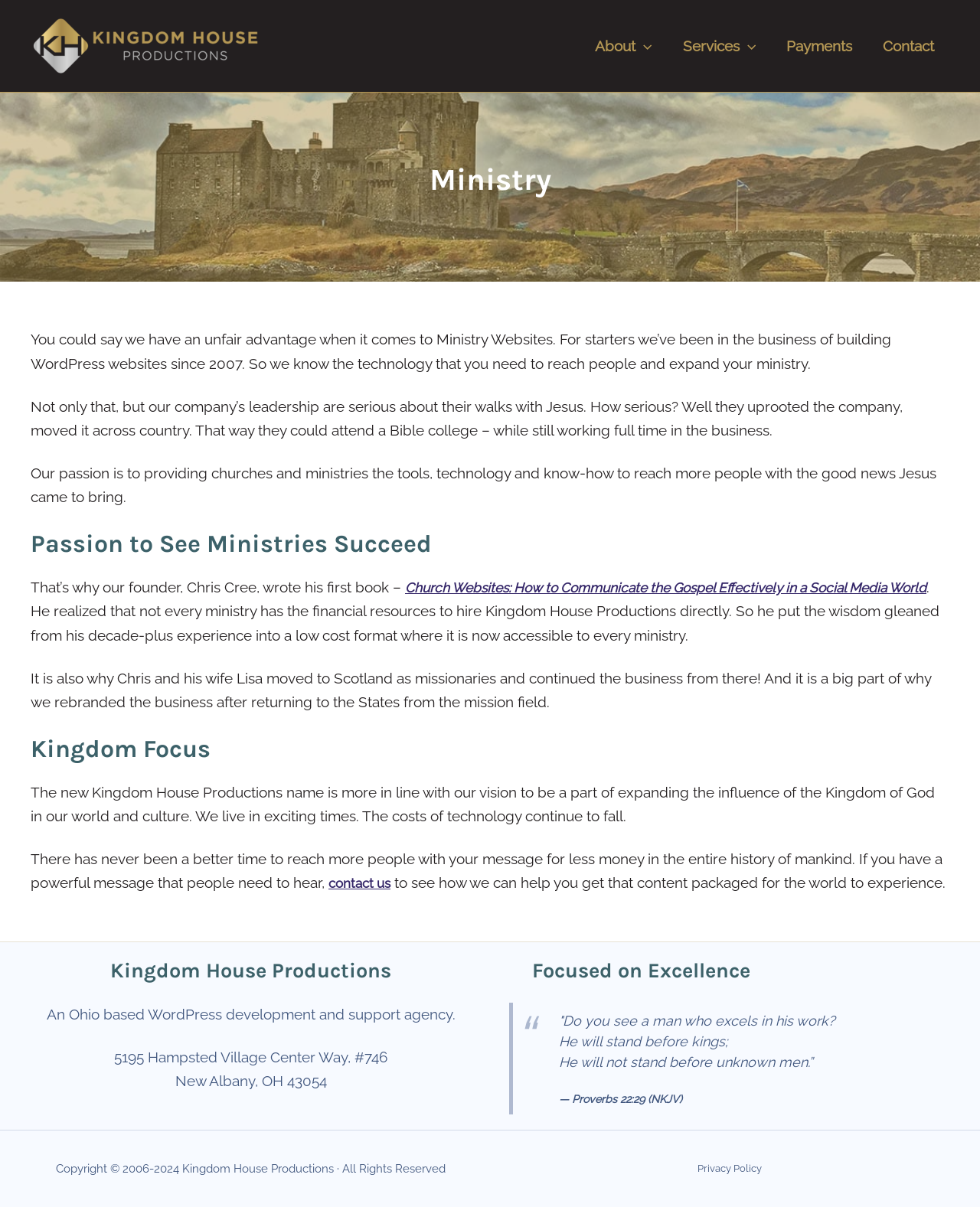Please identify the bounding box coordinates of the clickable area that will allow you to execute the instruction: "Contact us".

[0.335, 0.711, 0.405, 0.725]